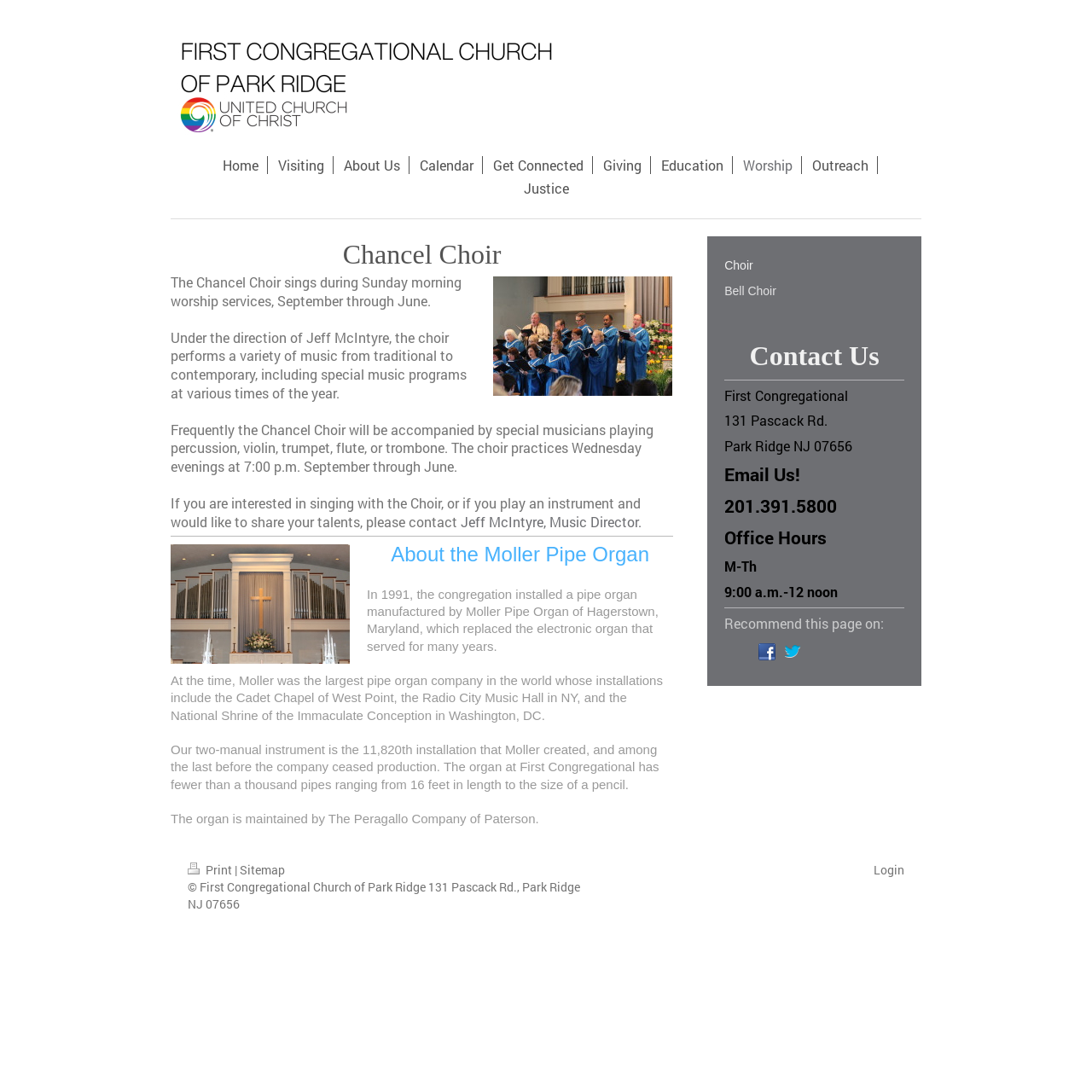Respond to the following question using a concise word or phrase: 
What is the phone number of the church?

201.391.5800